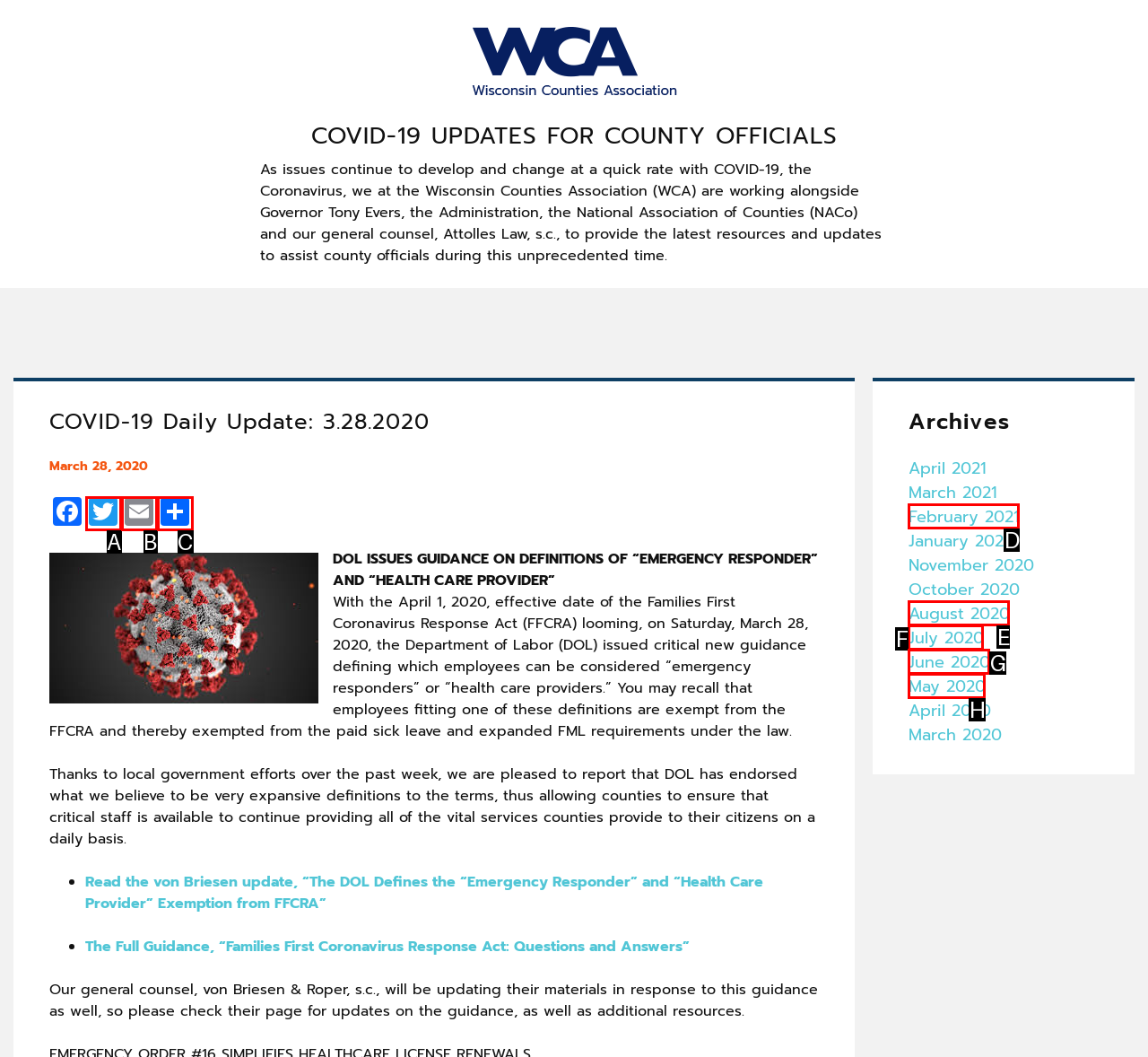Identify the option that corresponds to the description: Email. Provide only the letter of the option directly.

B